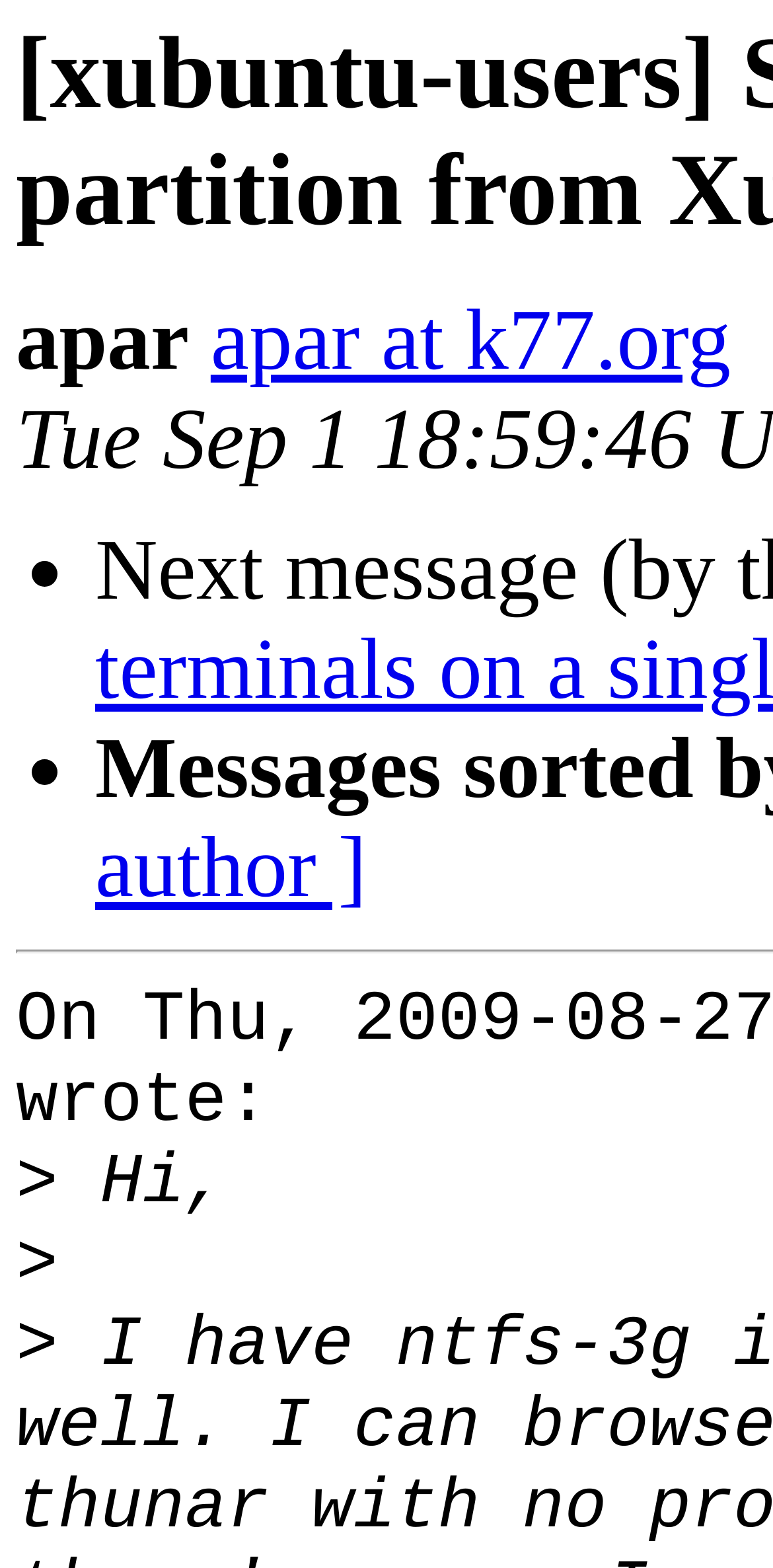Extract the bounding box coordinates for the UI element described as: "apar at k77.org".

[0.273, 0.188, 0.945, 0.248]